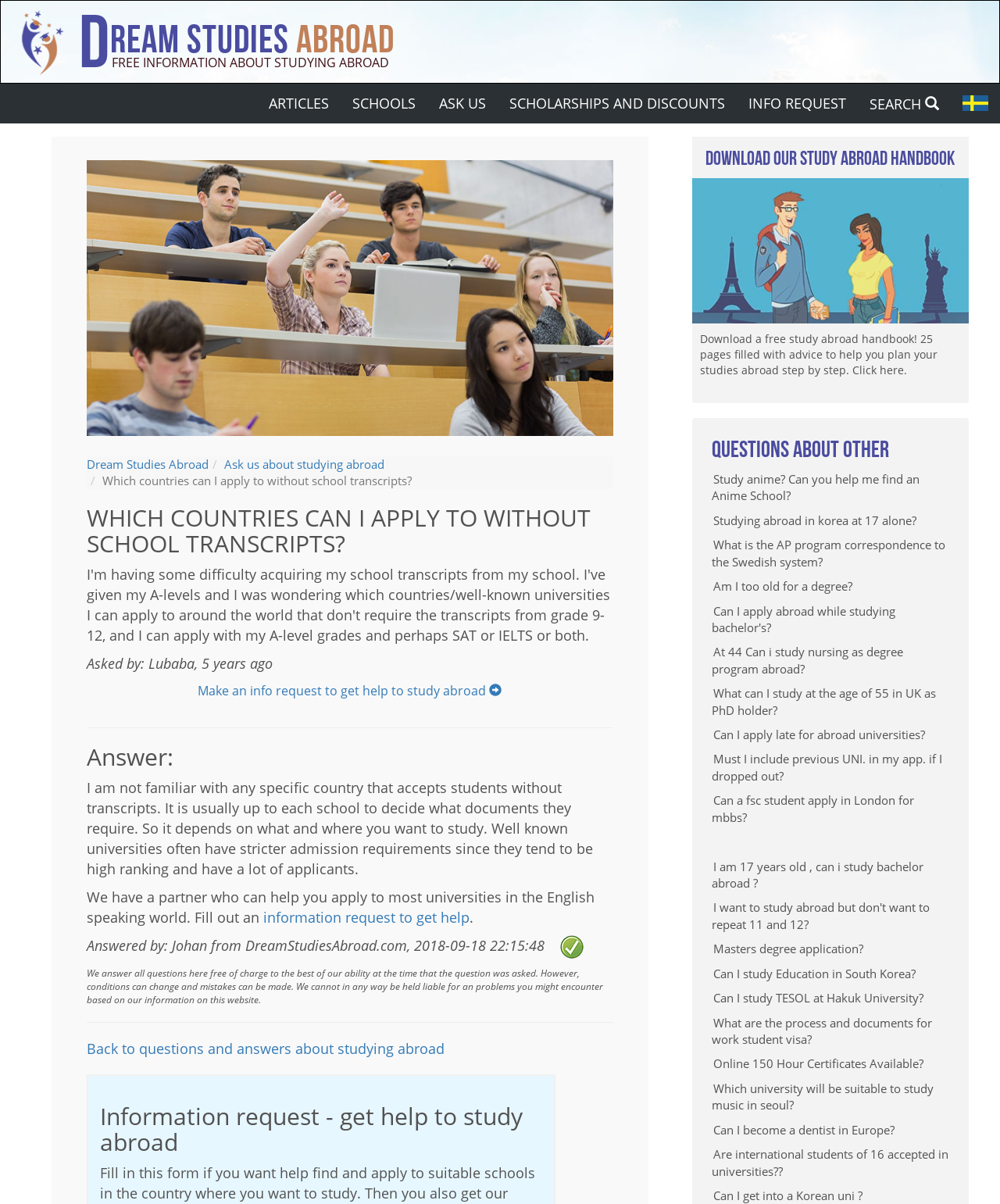Locate the bounding box coordinates of the clickable region to complete the following instruction: "Click the 'Home' link."

None